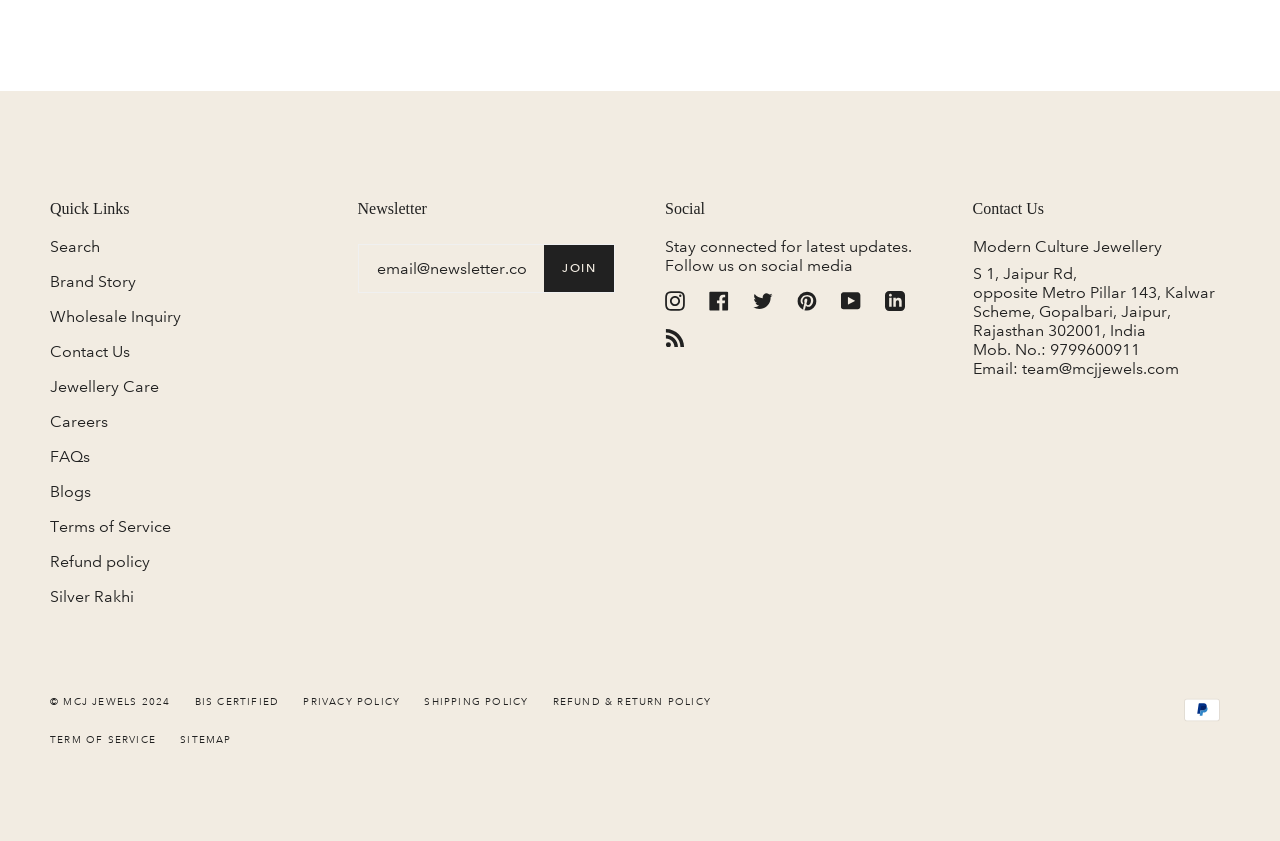What is the title of the 'Quick Links' section?
Using the information from the image, provide a comprehensive answer to the question.

I found the title of the 'Quick Links' section by looking at the heading element with the text 'Quick Links' at coordinates [0.039, 0.237, 0.24, 0.272].